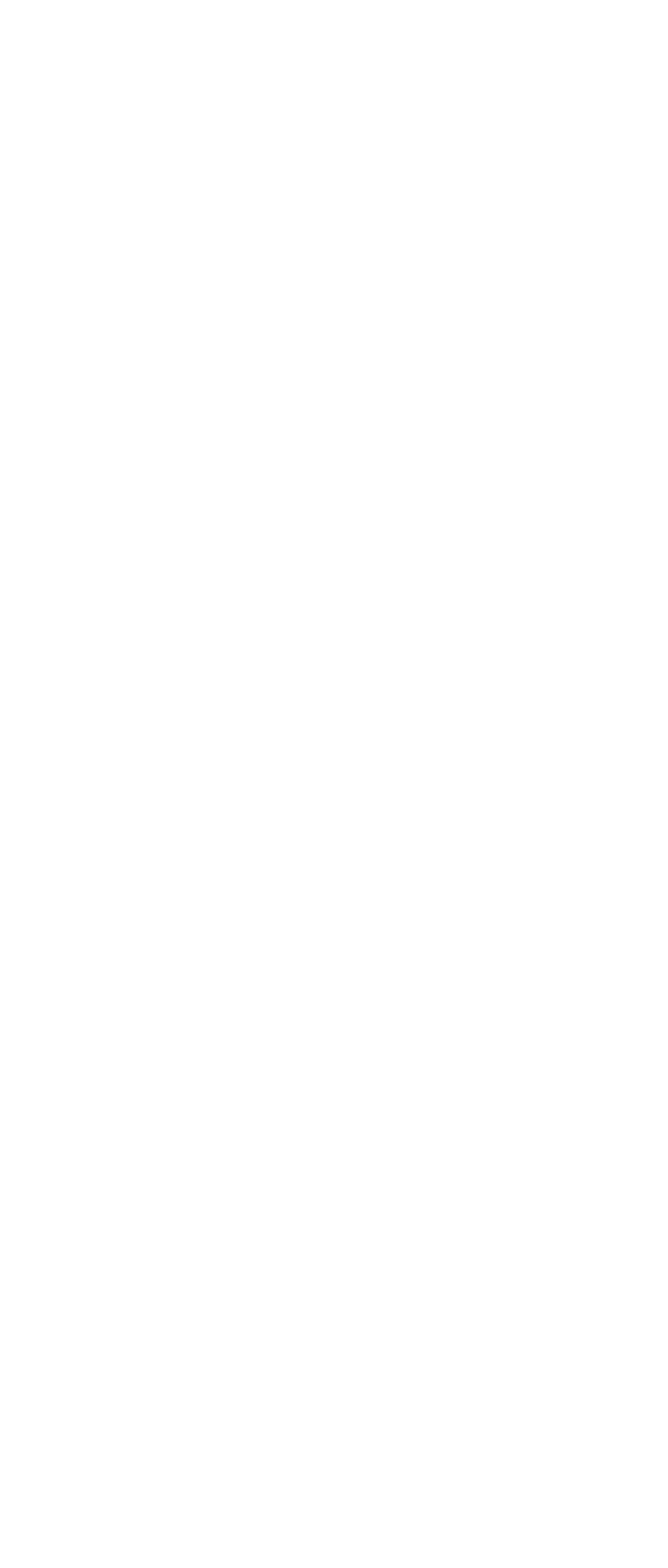How many related articles are listed?
Provide a one-word or short-phrase answer based on the image.

9